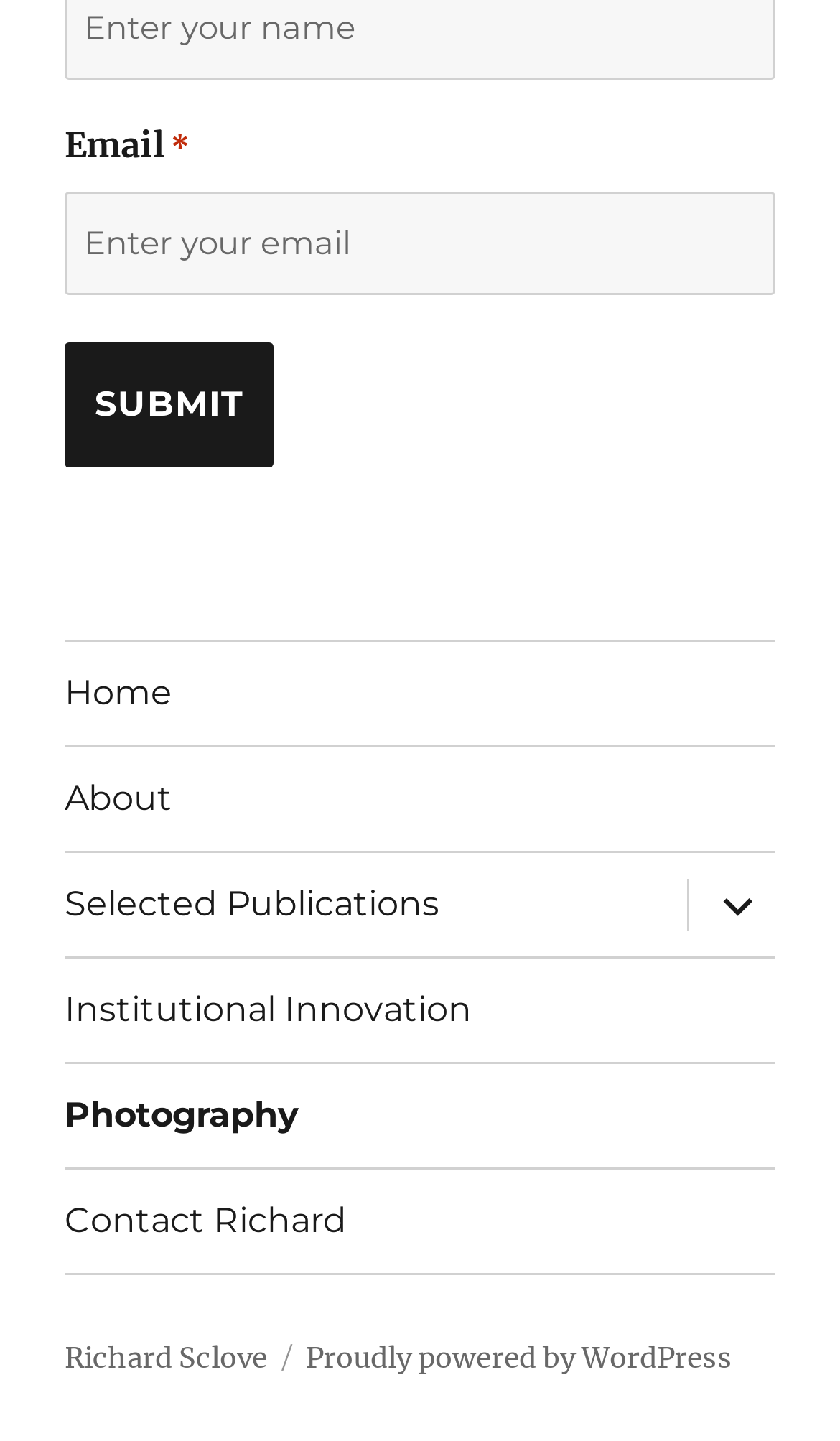Locate the bounding box coordinates of the element that should be clicked to fulfill the instruction: "Go to the cart".

None